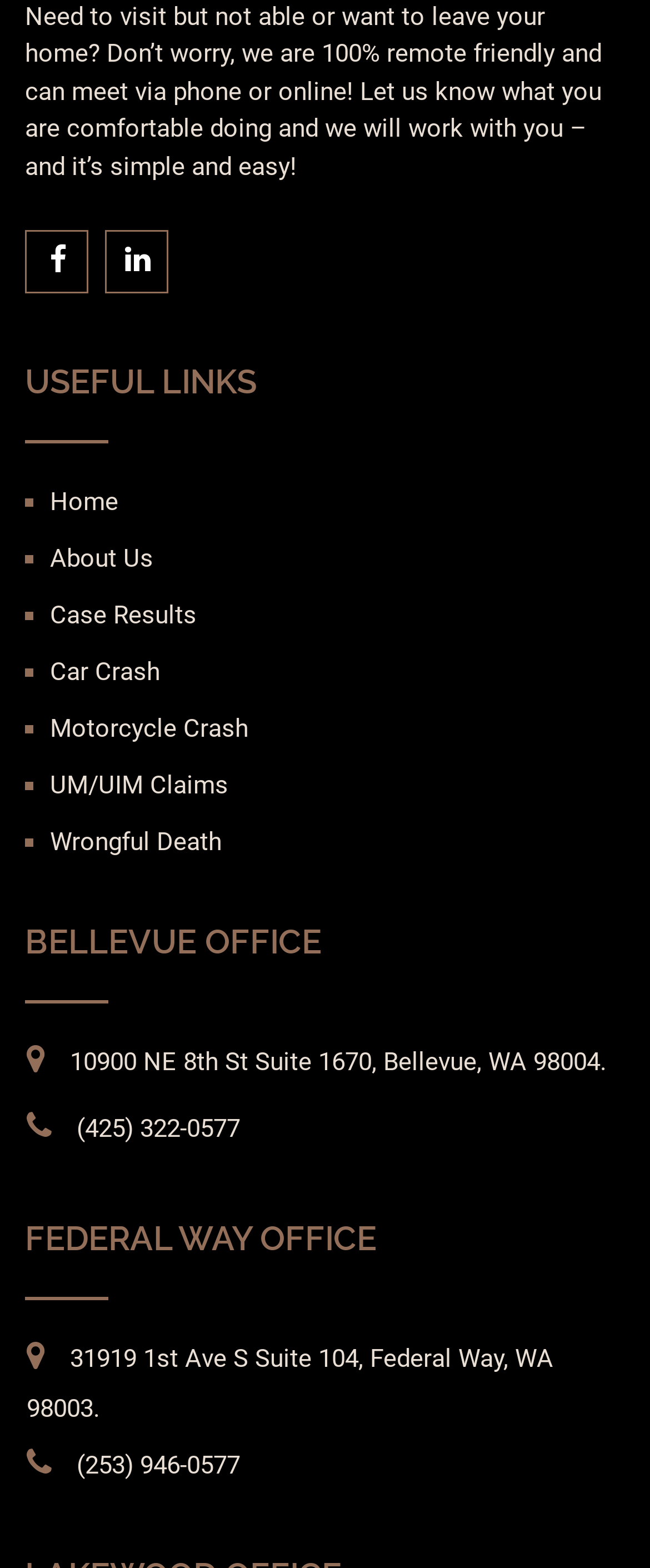Give a one-word or short-phrase answer to the following question: 
How can clients meet with the company?

Via phone or online